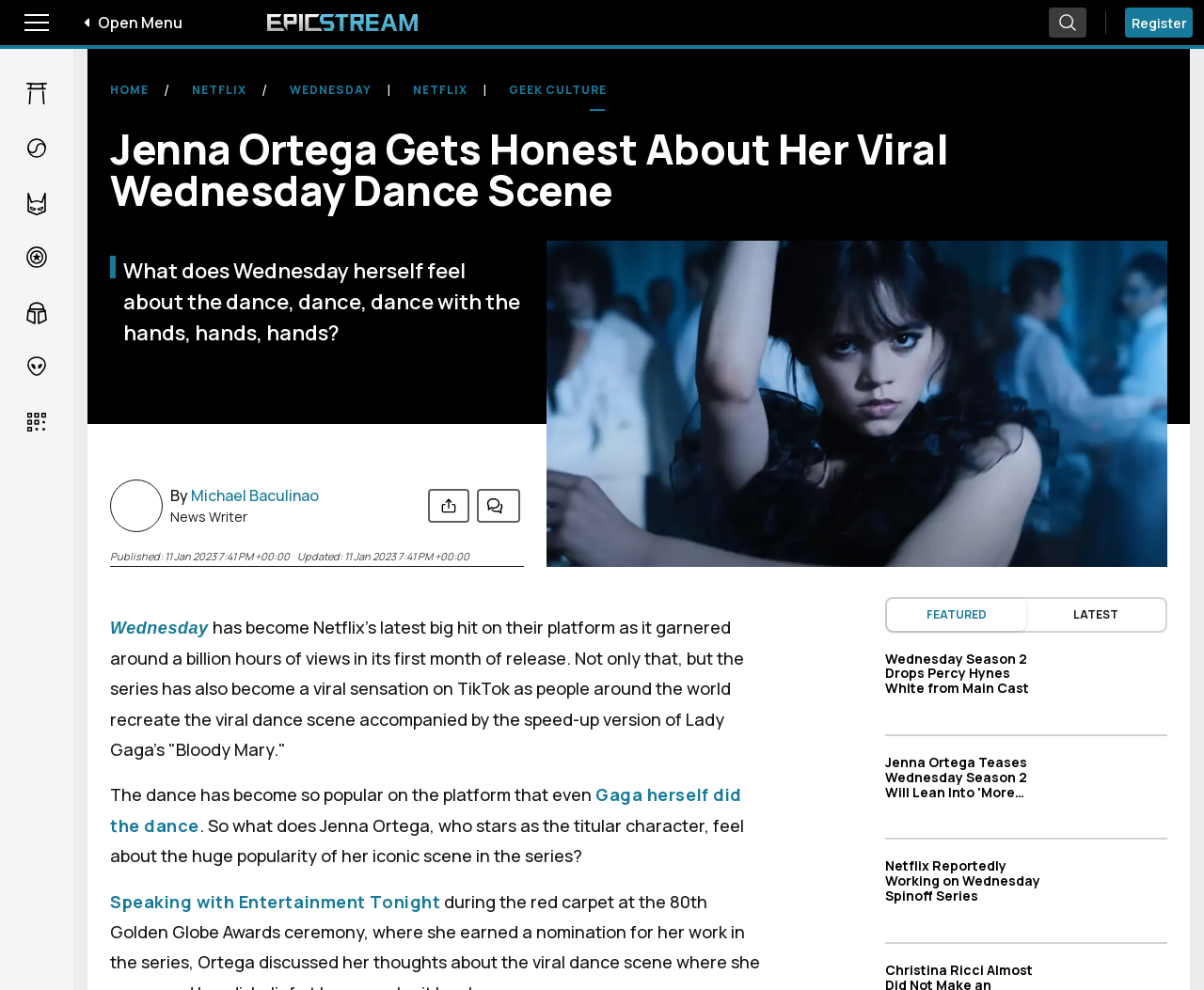Construct a thorough caption encompassing all aspects of the webpage.

This webpage is an article about Jenna Ortega's thoughts on the viral dance scene from the Netflix series "Wednesday". At the top of the page, there is a navigation menu with buttons and links to various categories, including "Anime", "K-Wave", "DC", "Marvel", "Star Wars", and "Fantasy & Sci-Fi". Below the navigation menu, there is a heading that reads "Jenna Ortega Gets Honest About Her Viral Wednesday Dance Scene".

The main content of the article is divided into several sections. The first section has a brief introduction to the topic, followed by a quote from Jenna Ortega about the dance scene. Below this section, there is a figure with an image, and then a section with the article's metadata, including the author's name, "Michael Baculinao", and the publication date.

The next section is the main body of the article, which discusses the popularity of the dance scene and its impact on social media. There are several links to other articles and videos related to the topic, including an interview with Jenna Ortega and news about the series "Wednesday".

On the right side of the page, there is a sidebar with links to other articles, including "Wednesday Season 2 Drops Percy Hynes White from Main Cast", "Jenna Ortega Teases Wednesday Season 2 Will Lean Into 'More Horror'", and "Netflix Reportedly Working on Wednesday Spinoff Series". Each of these links has a corresponding image.

At the bottom of the page, there is a separator line, and then a section with more links to other articles and categories.